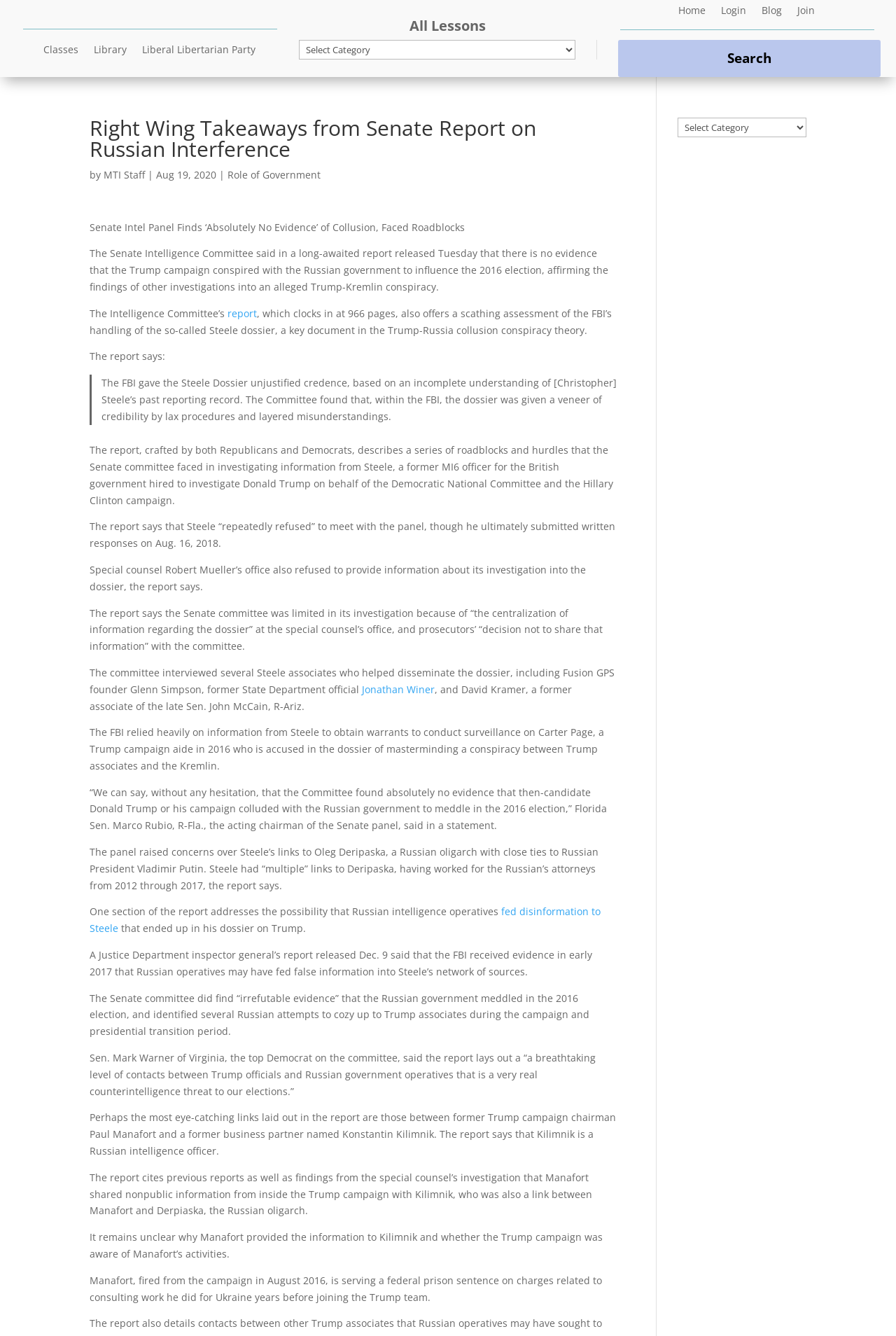Locate the bounding box coordinates of the item that should be clicked to fulfill the instruction: "Login to the website".

[0.805, 0.004, 0.833, 0.016]